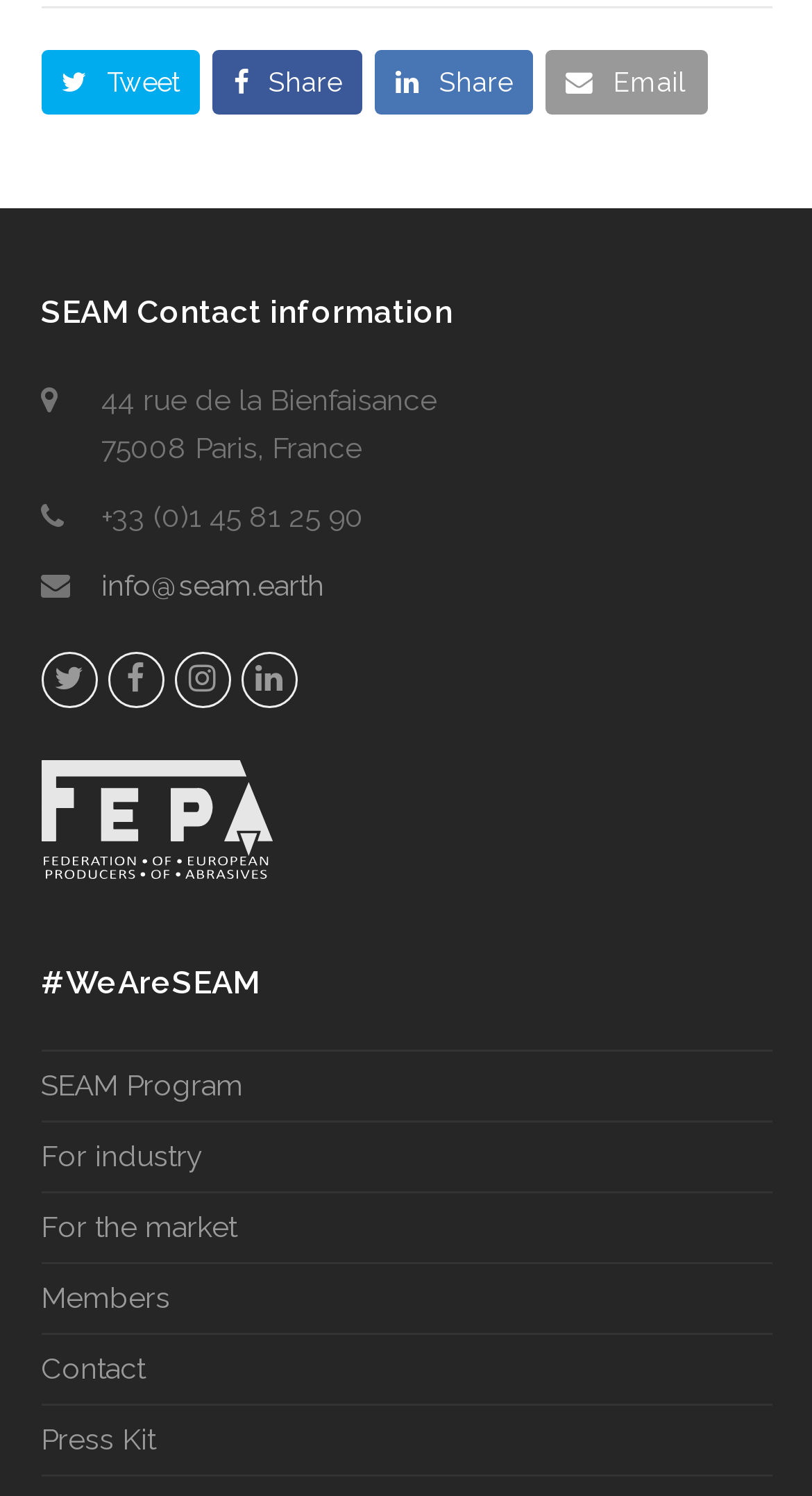Determine the bounding box for the UI element described here: "For the market".

[0.05, 0.808, 0.291, 0.831]